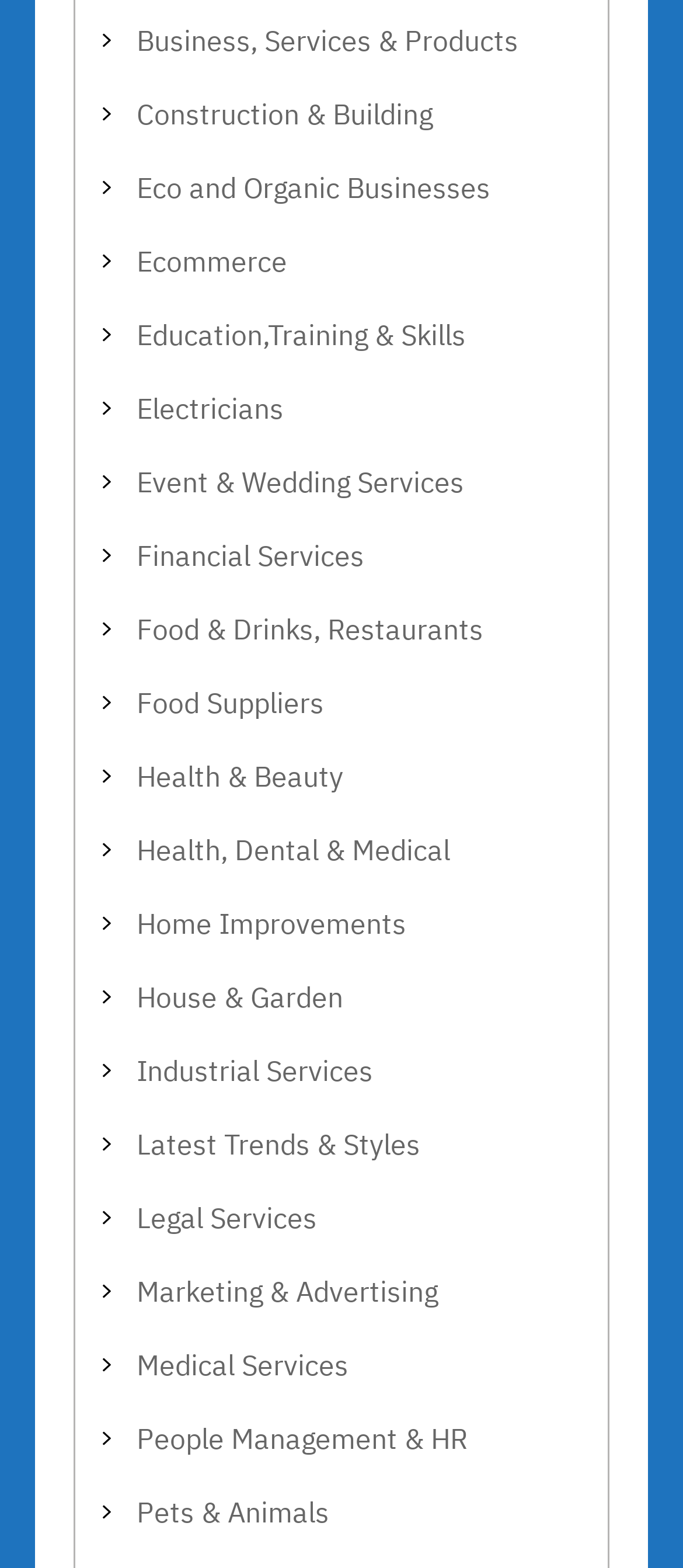Please identify the bounding box coordinates of the clickable region that I should interact with to perform the following instruction: "Explore Construction & Building". The coordinates should be expressed as four float numbers between 0 and 1, i.e., [left, top, right, bottom].

[0.2, 0.061, 0.633, 0.084]